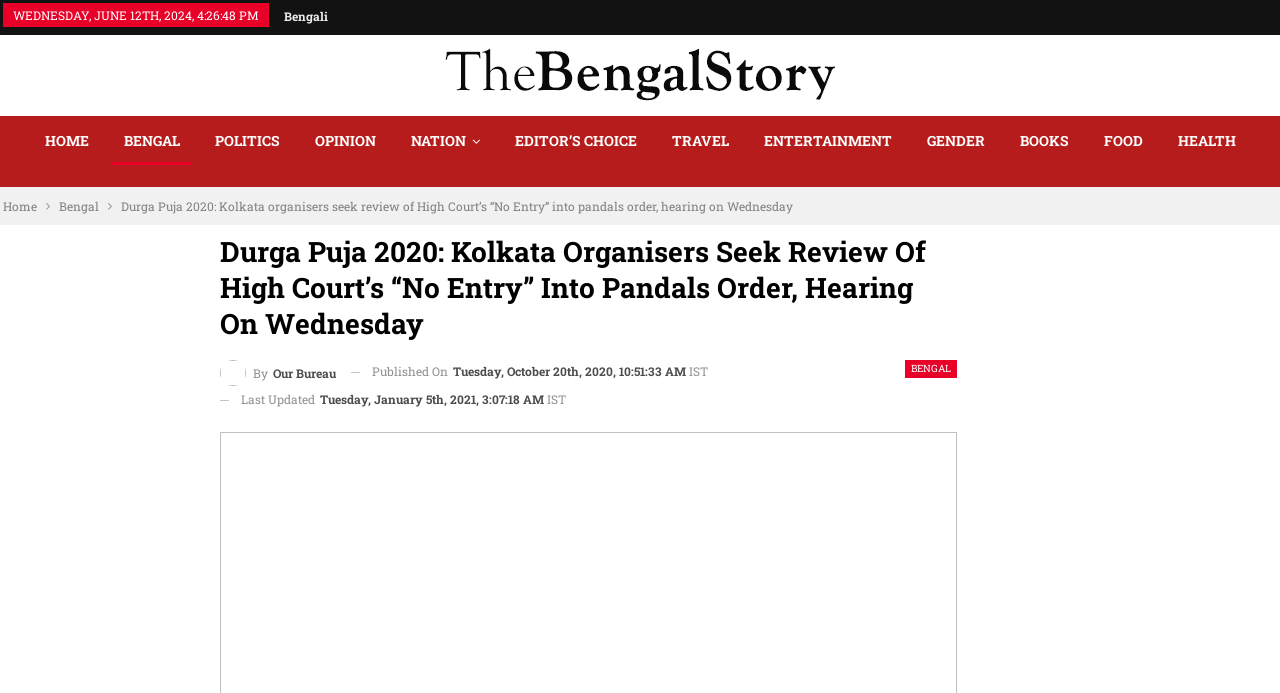What is the name of the website? Analyze the screenshot and reply with just one word or a short phrase.

The Bengal Story